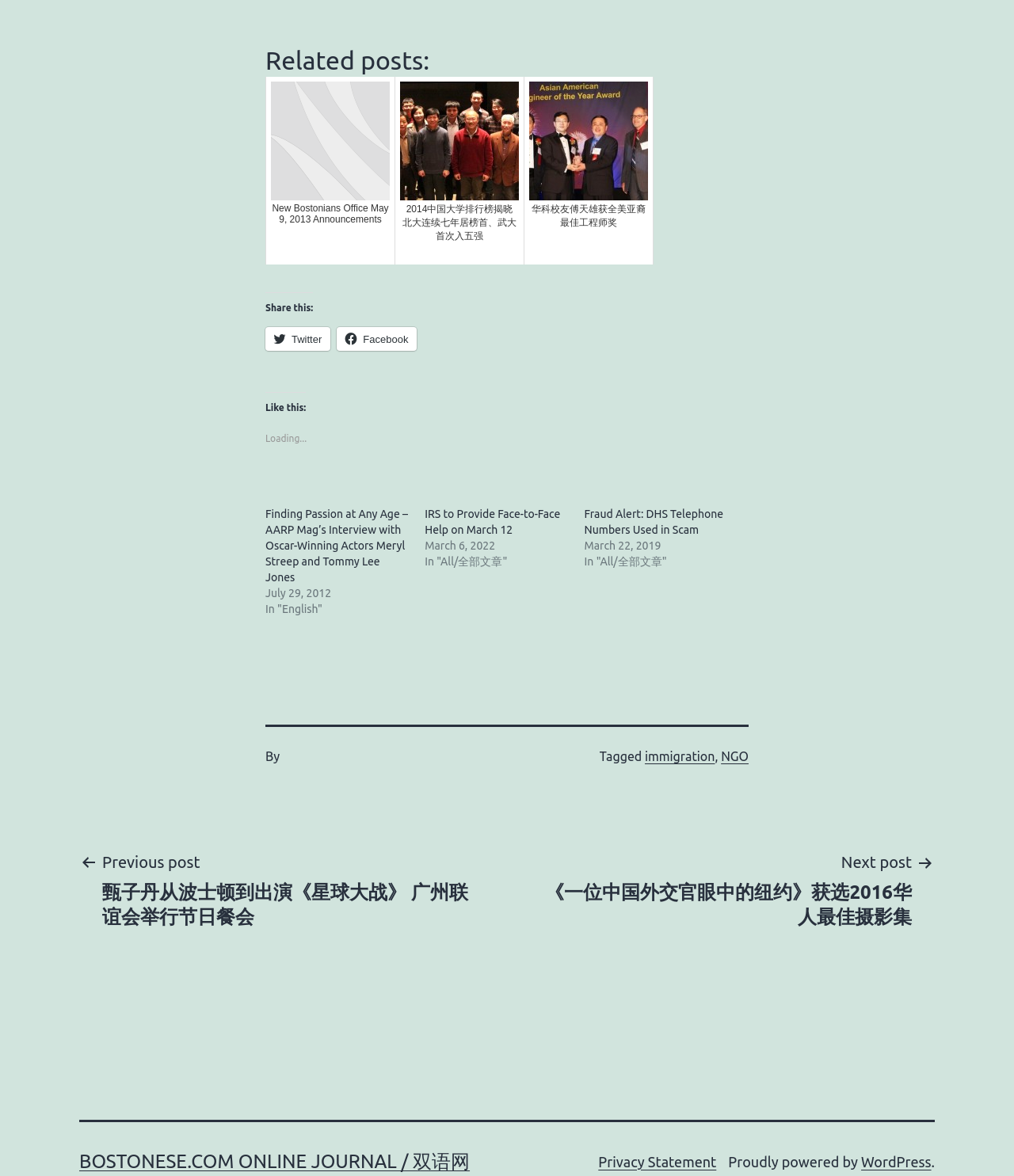Please find the bounding box coordinates of the element's region to be clicked to carry out this instruction: "Visit the BOSTONESE.COM ONLINE JOURNAL website".

[0.078, 0.978, 0.463, 0.996]